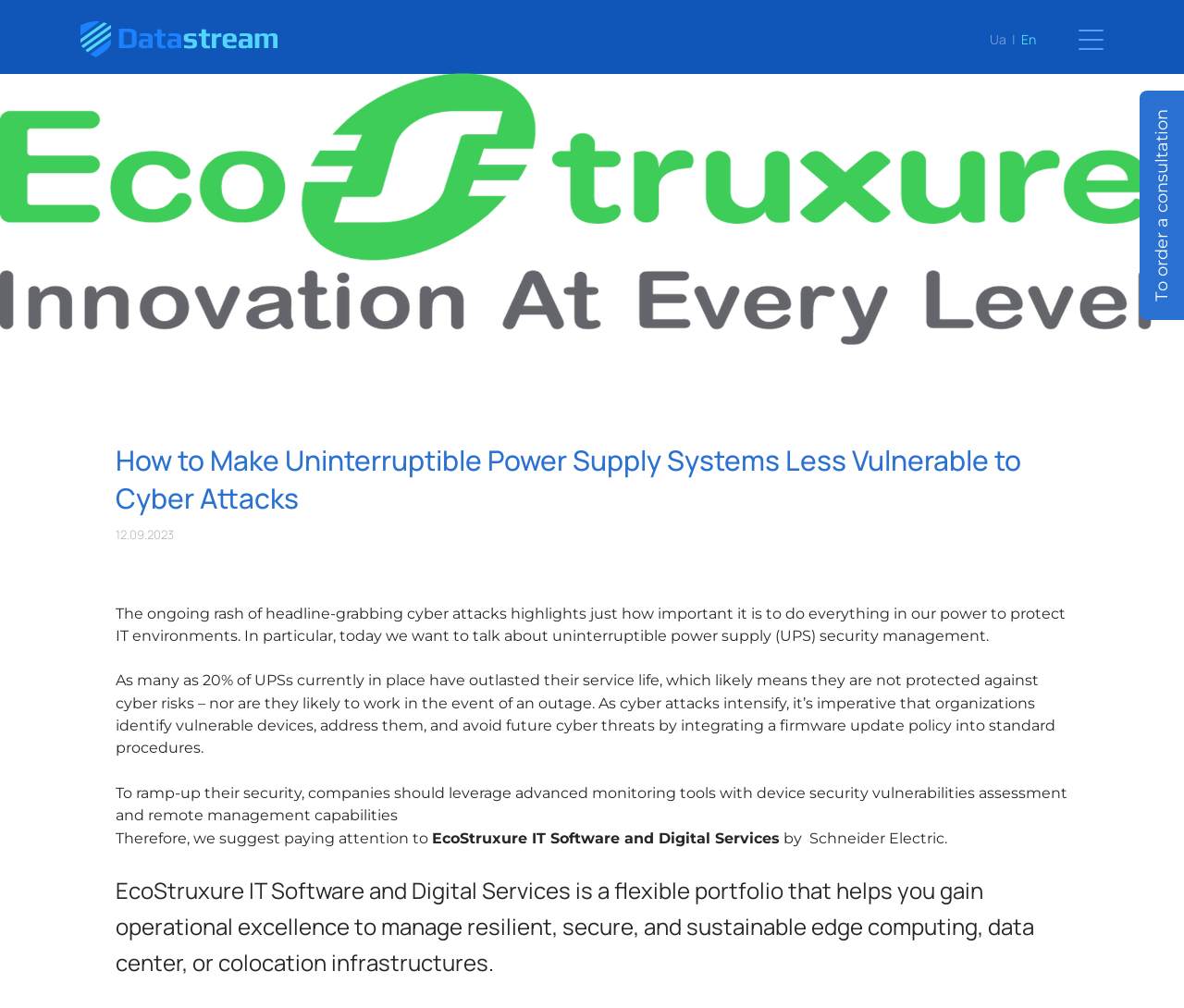What percentage of UPSs are currently in place have outlasted their service life?
We need a detailed and meticulous answer to the question.

I found this information in the static text element that mentions the percentage of UPSs that have outlasted their service life, which is 'As many as 20% of UPSs currently in place have outlasted their service life...'